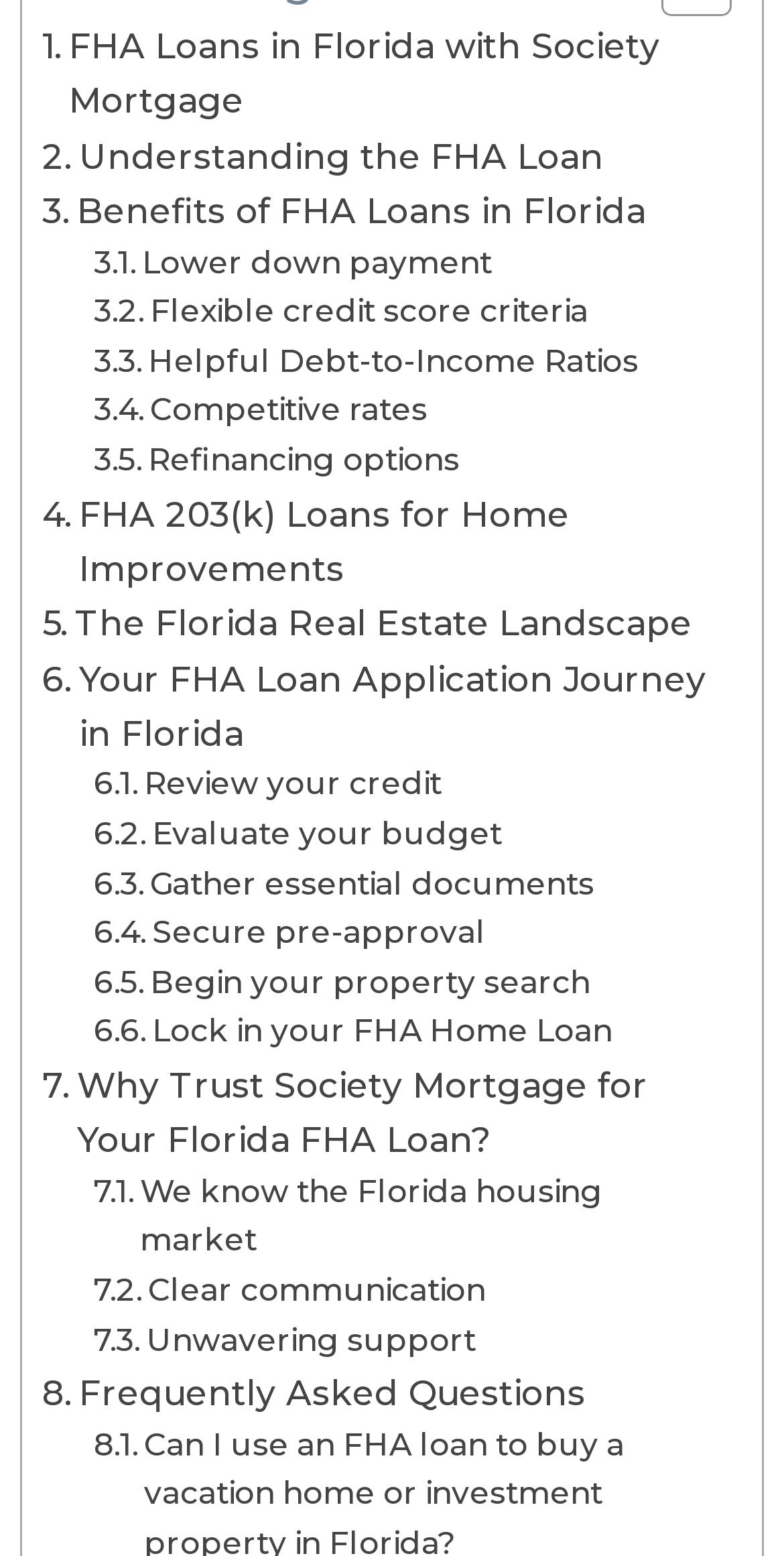Why should I trust Society Mortgage for my Florida FHA loan?
Look at the screenshot and give a one-word or phrase answer.

They know the Florida housing market